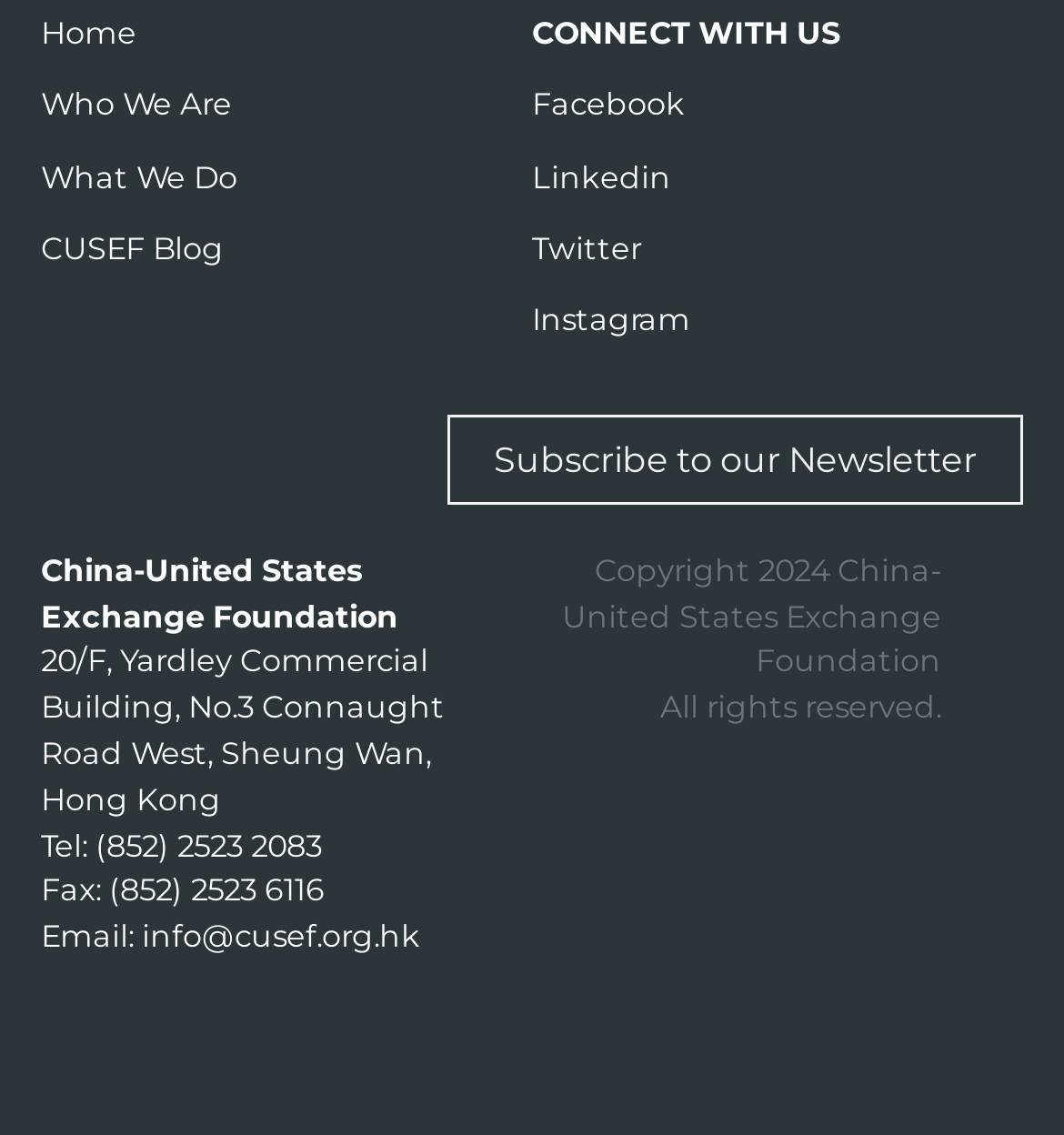What is the address of the China-United States Exchange Foundation?
Please answer using one word or phrase, based on the screenshot.

20/F, Yardley Commercial Building, No.3 Connaught Road West, Sheung Wan, Hong Kong